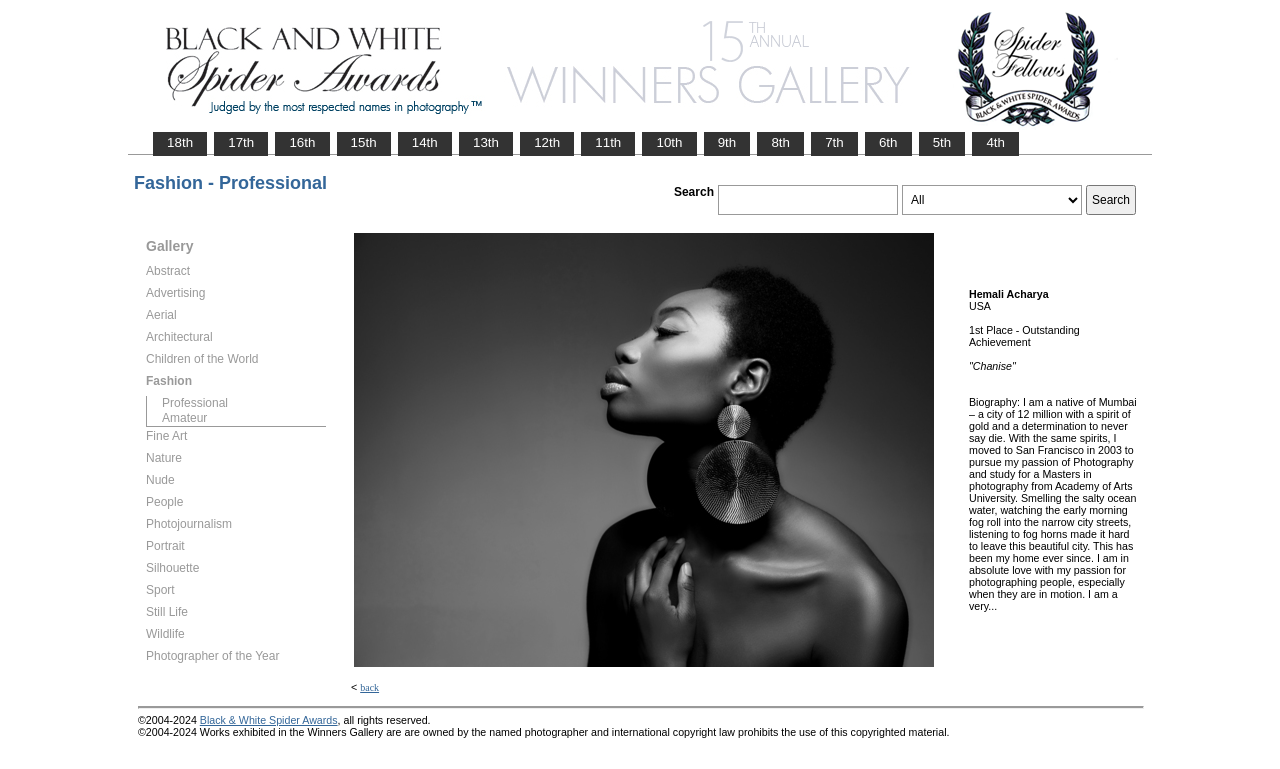Using the element description: "9th", determine the bounding box coordinates. The coordinates should be in the format [left, top, right, bottom], with values between 0 and 1.

[0.55, 0.173, 0.585, 0.198]